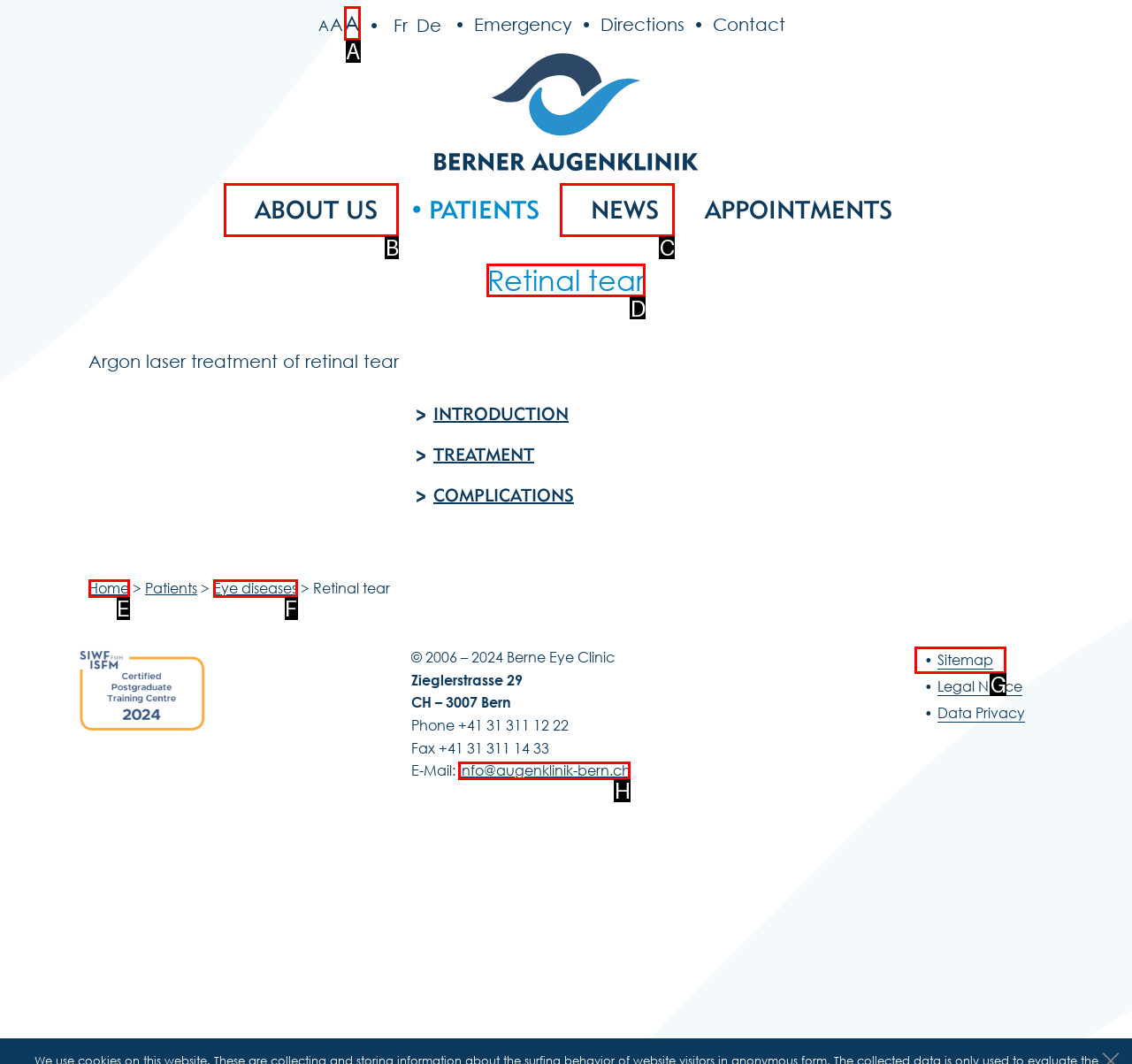Indicate which lettered UI element to click to fulfill the following task: Read about Retinal tear
Provide the letter of the correct option.

D